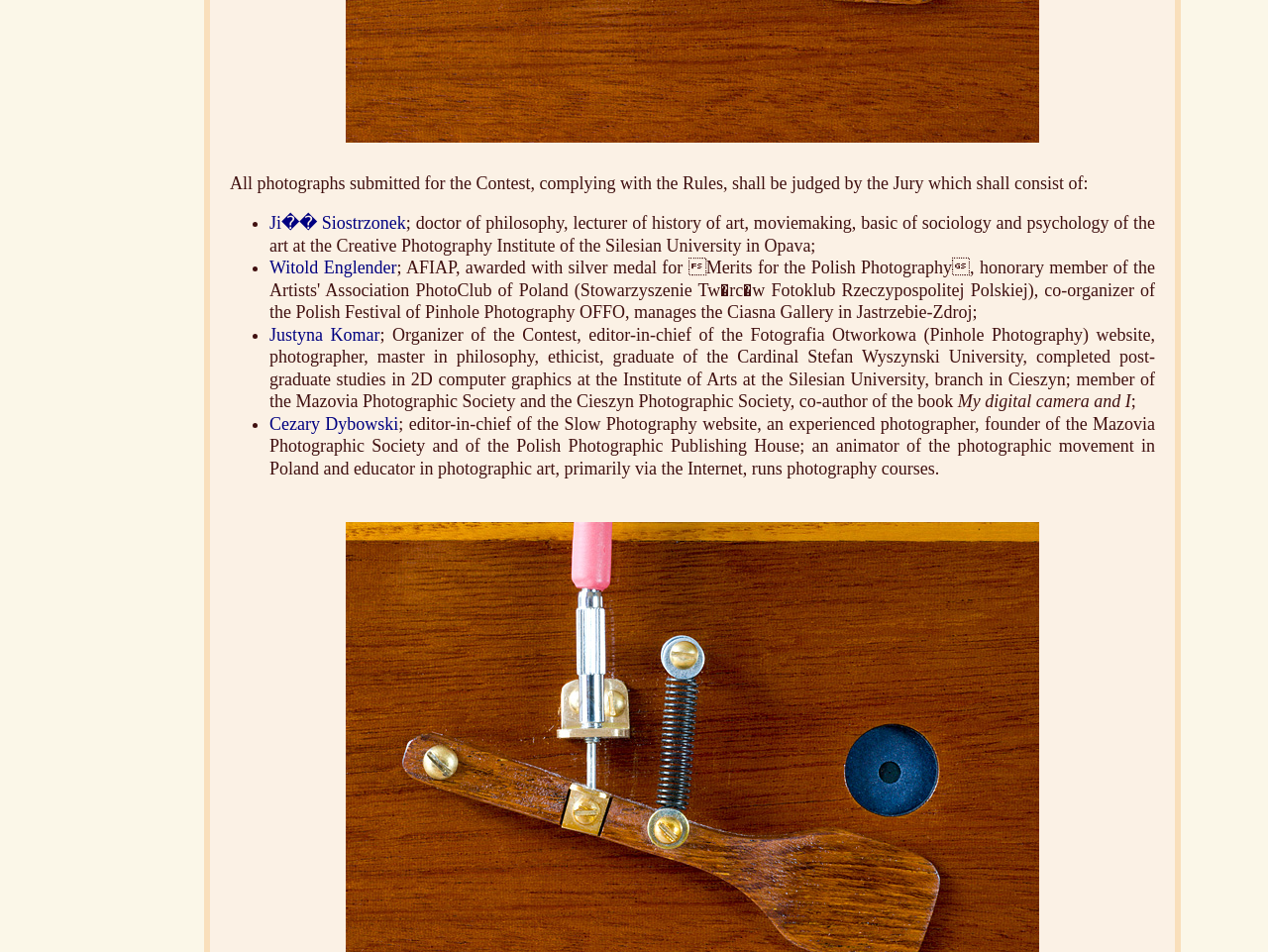What is the name of the book co-authored by Justyna Komar?
Based on the content of the image, thoroughly explain and answer the question.

I found the answer by looking at the description of Justyna Komar, where it is mentioned that she is a co-author of the book 'My digital camera and I'.